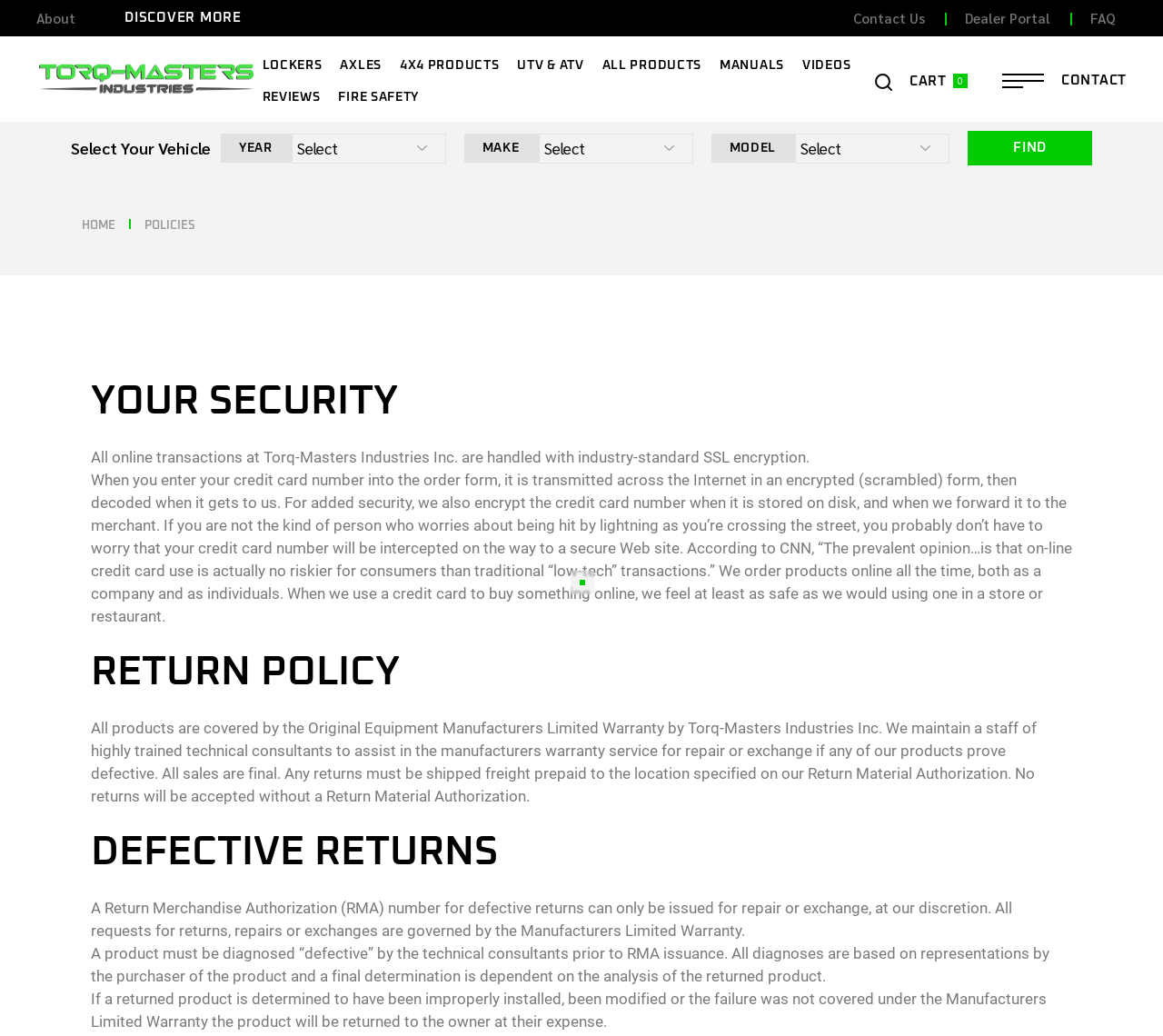Bounding box coordinates are to be given in the format (top-left x, top-left y, bottom-right x, bottom-right y). All values must be floating point numbers between 0 and 1. Provide the bounding box coordinate for the UI element described as: About

[0.031, 0.009, 0.065, 0.025]